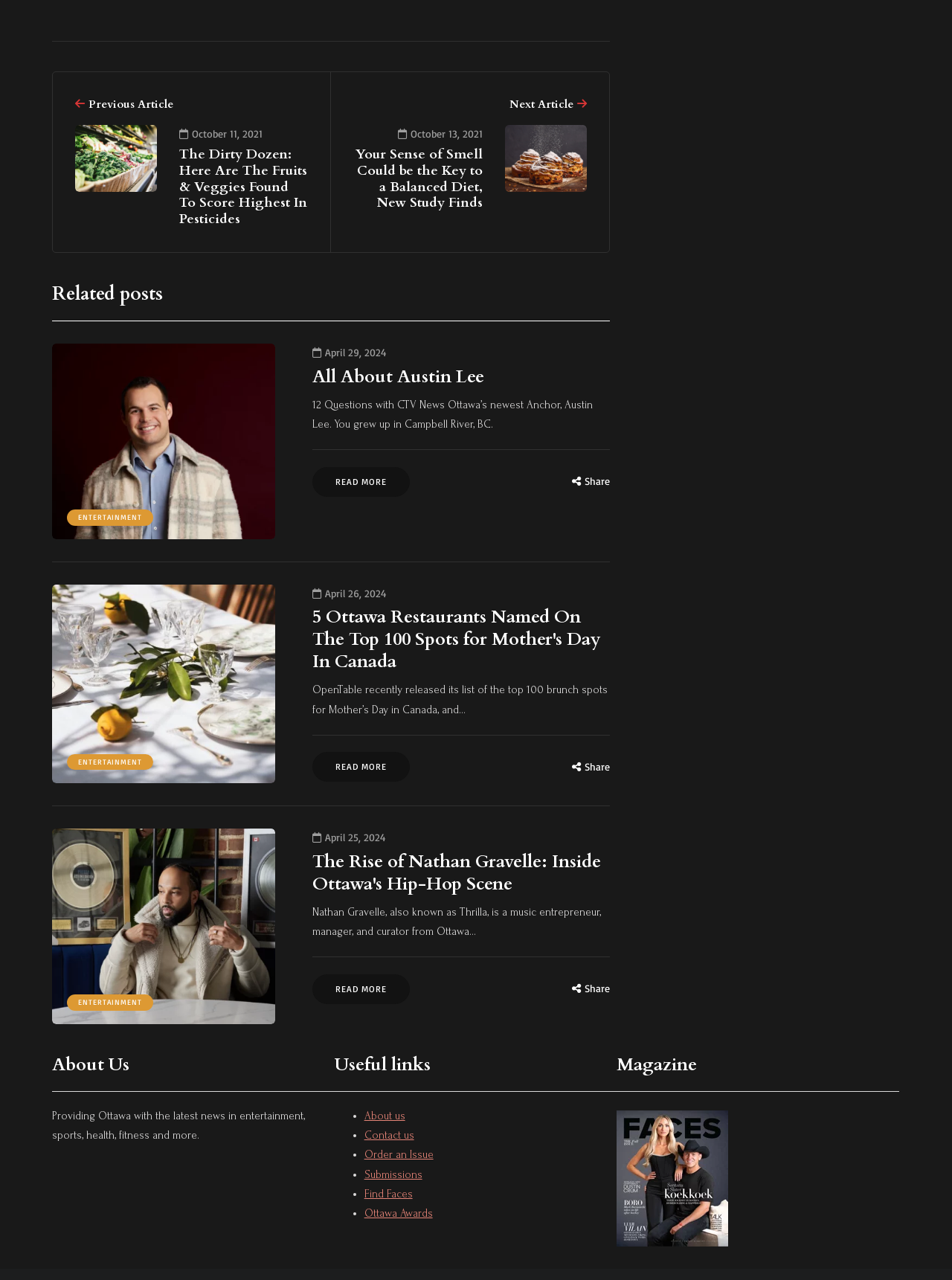Please provide the bounding box coordinates for the element that needs to be clicked to perform the following instruction: "Read the previous article". The coordinates should be given as four float numbers between 0 and 1, i.e., [left, top, right, bottom].

[0.079, 0.074, 0.323, 0.18]